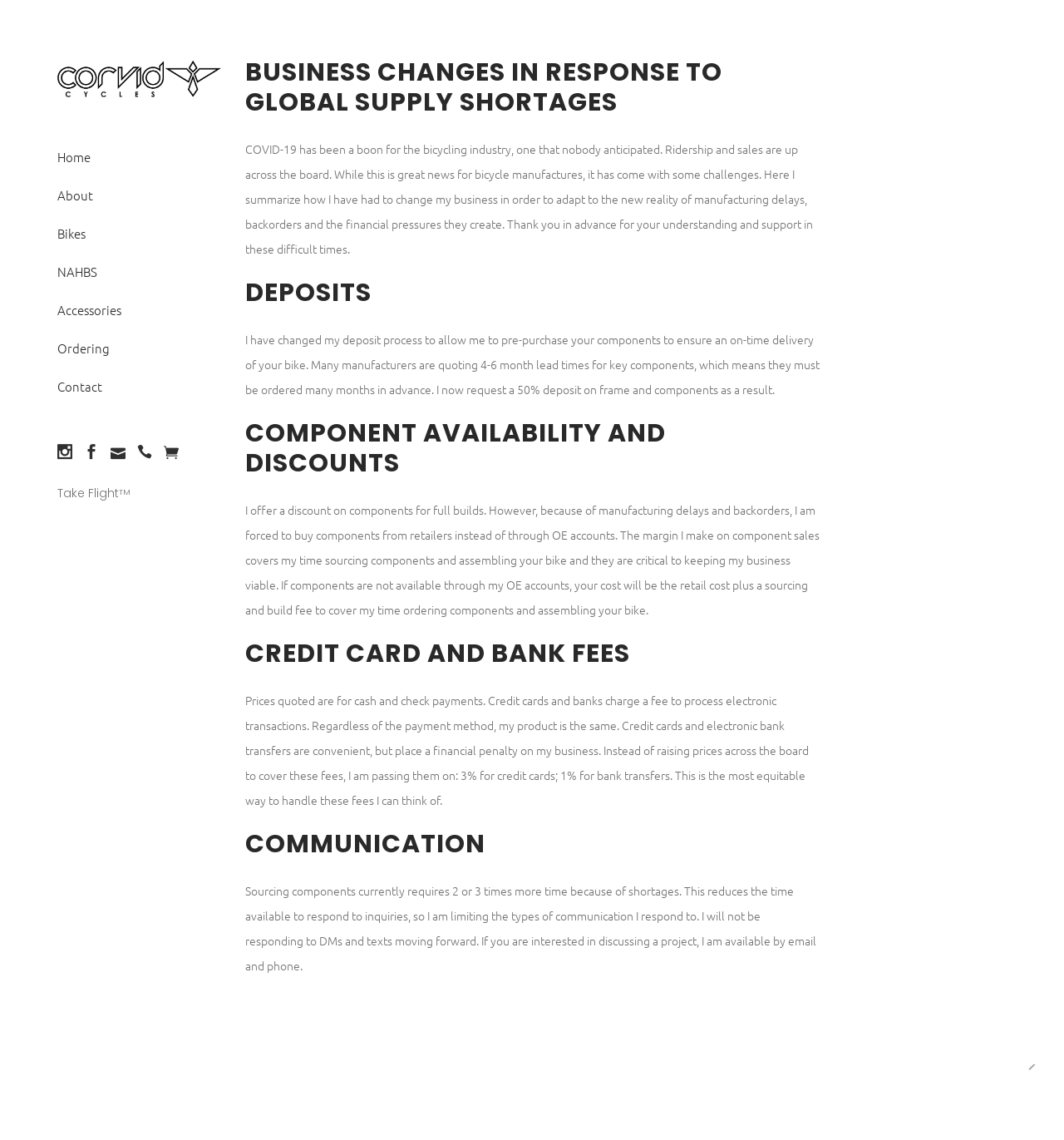Determine the bounding box coordinates of the clickable area required to perform the following instruction: "Click the 'Home' link". The coordinates should be represented as four float numbers between 0 and 1: [left, top, right, bottom].

[0.054, 0.121, 0.207, 0.154]